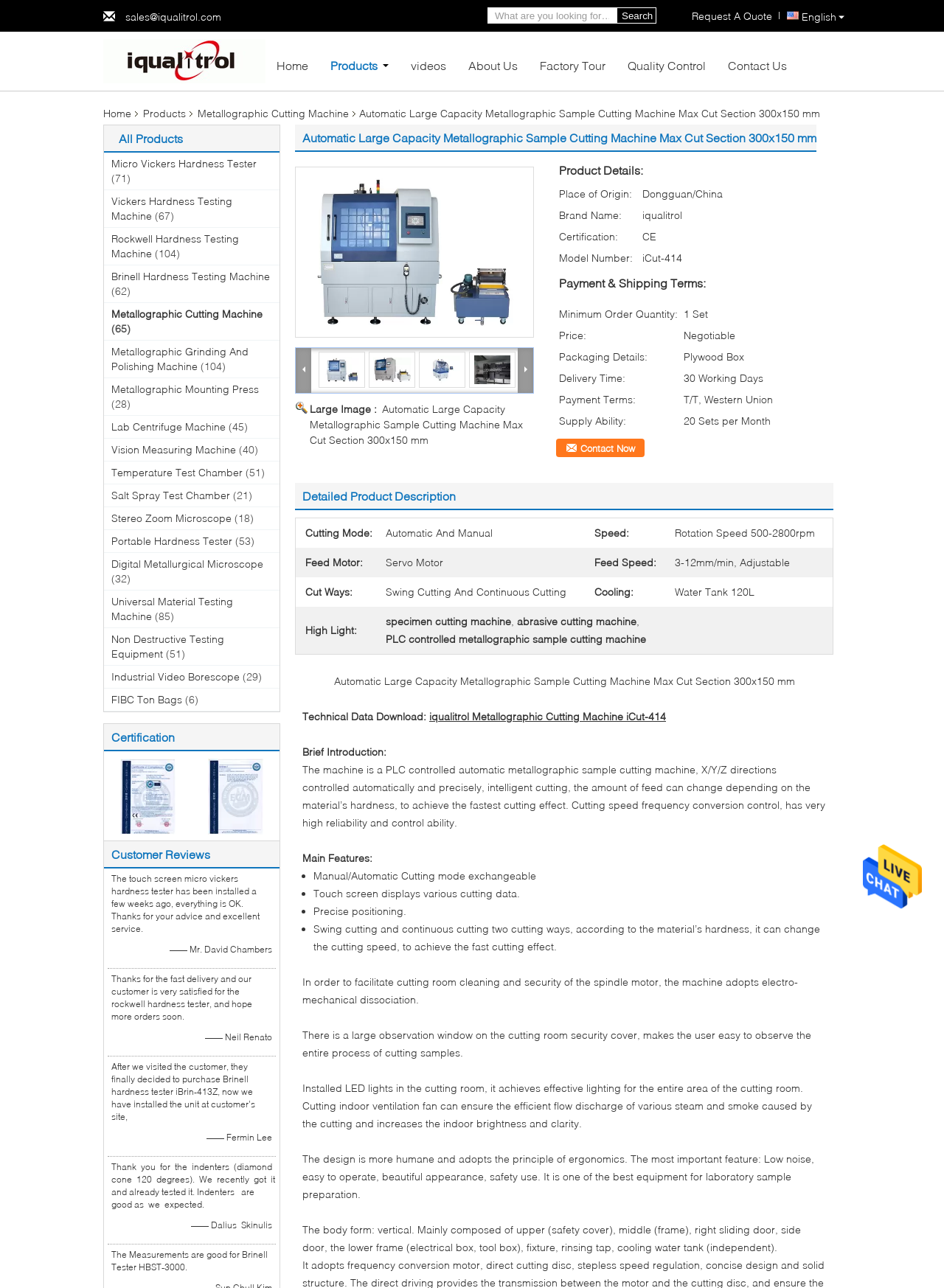Based on the element description Metallographic Mounting Press, identify the bounding box coordinates for the UI element. The coordinates should be in the format (top-left x, top-left y, bottom-right x, bottom-right y) and within the 0 to 1 range.

[0.118, 0.297, 0.274, 0.307]